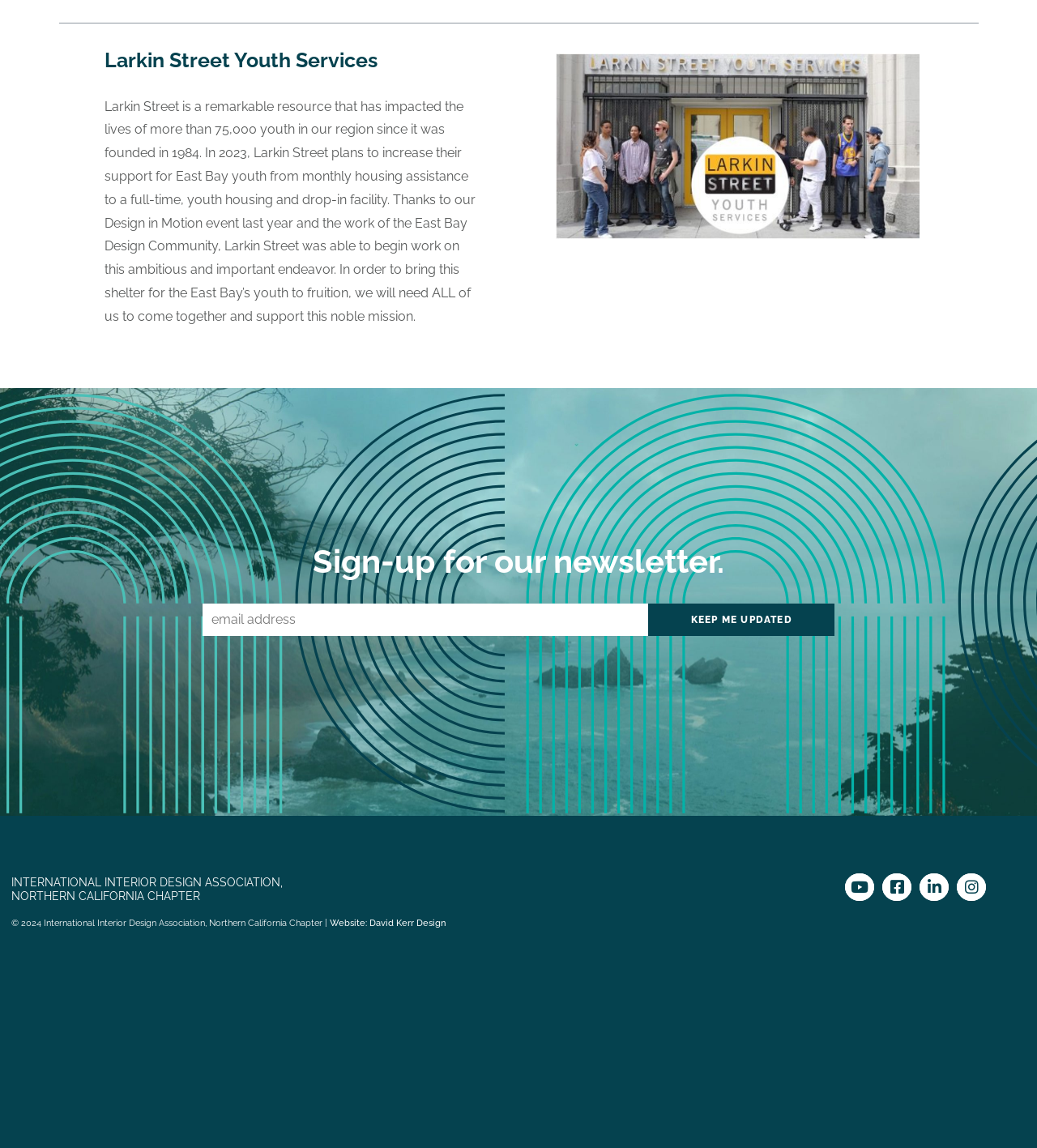What is the button text below the 'Sign-up for our newsletter' heading?
Please use the image to provide a one-word or short phrase answer.

KEEP ME UPDATED